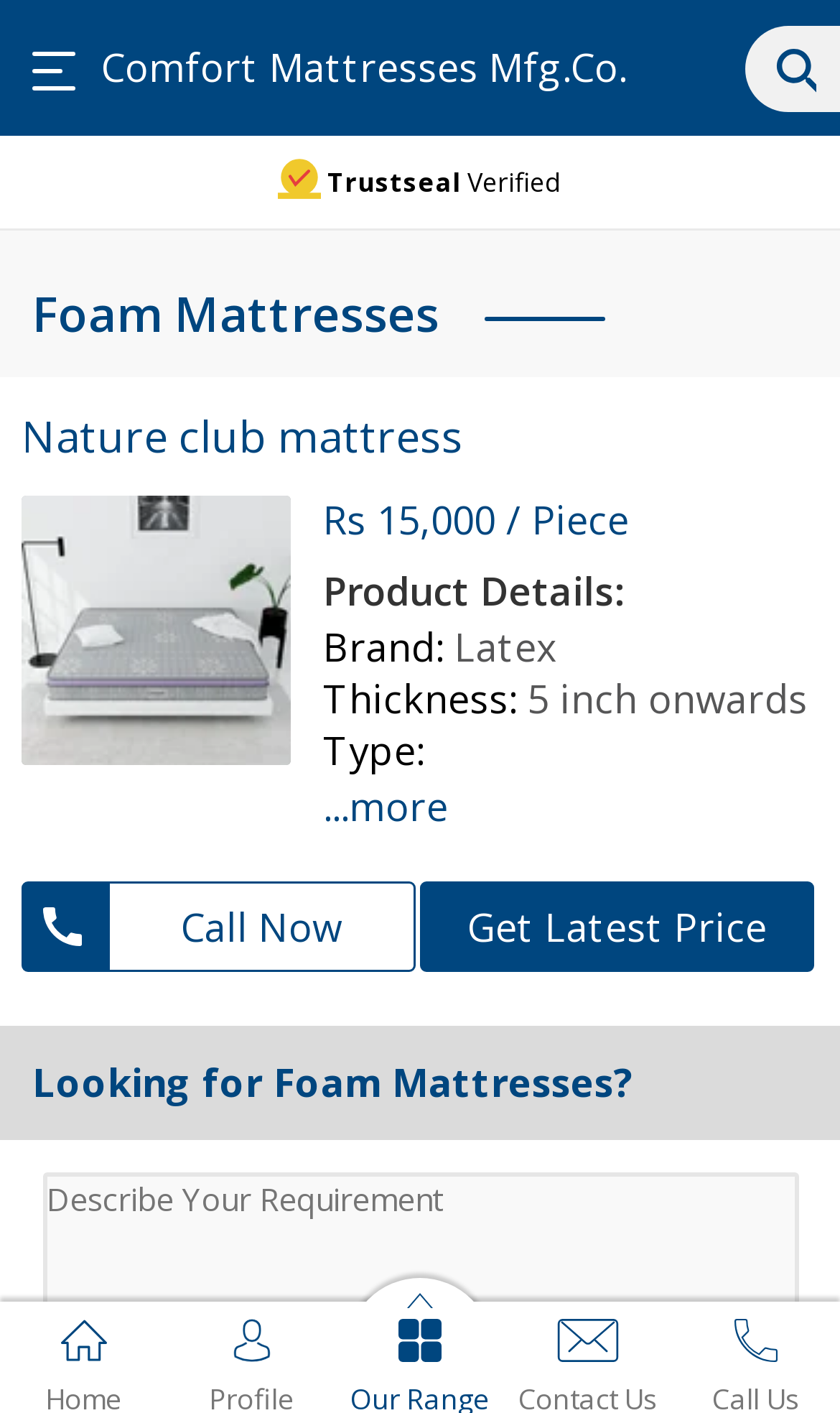Calculate the bounding box coordinates for the UI element based on the following description: "Comfort Mattresses Mfg.Co.". Ensure the coordinates are four float numbers between 0 and 1, i.e., [left, top, right, bottom].

[0.121, 0.032, 0.887, 0.064]